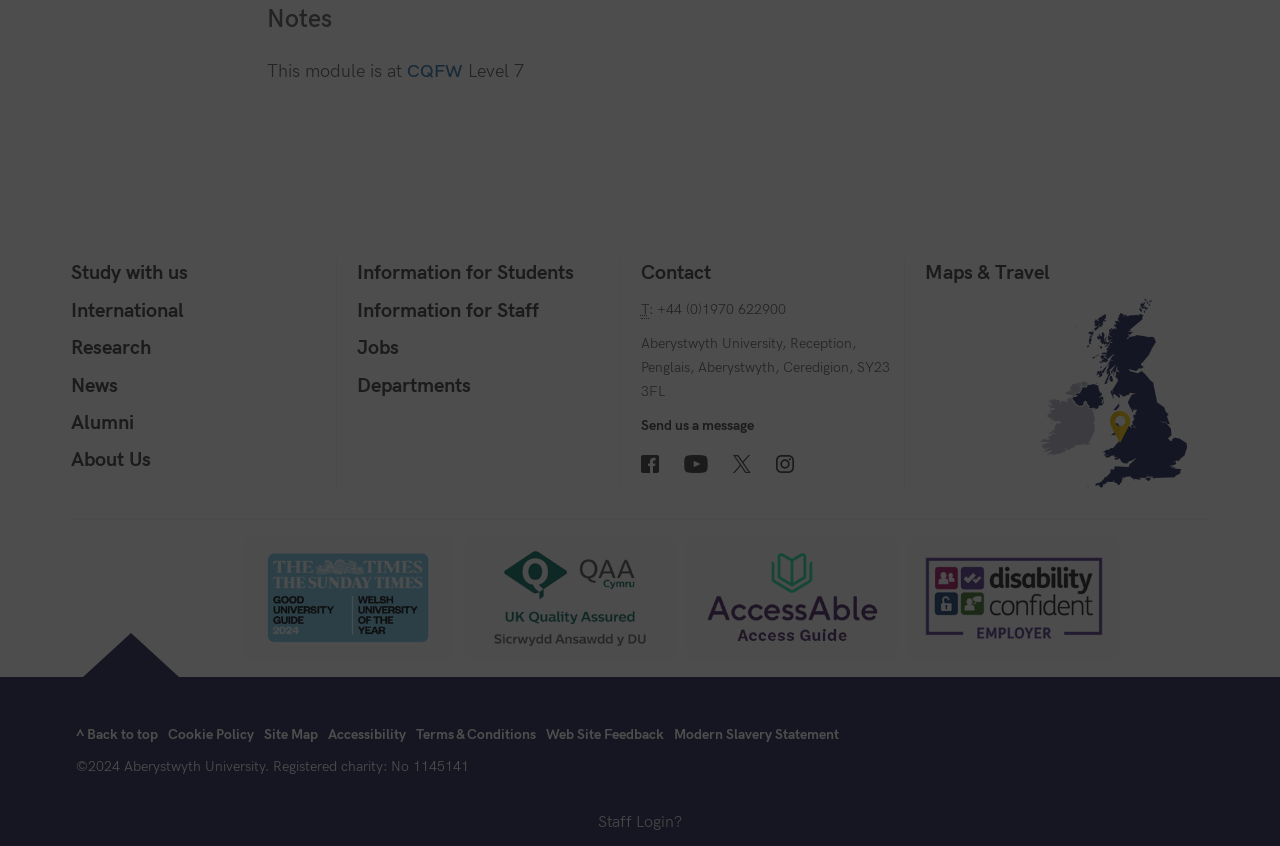What is the telephone number of the university?
Answer the question with as much detail as possible.

The telephone number of the university can be found in the contact information section, where it is stated as ': +44 (0)1970 622900'.